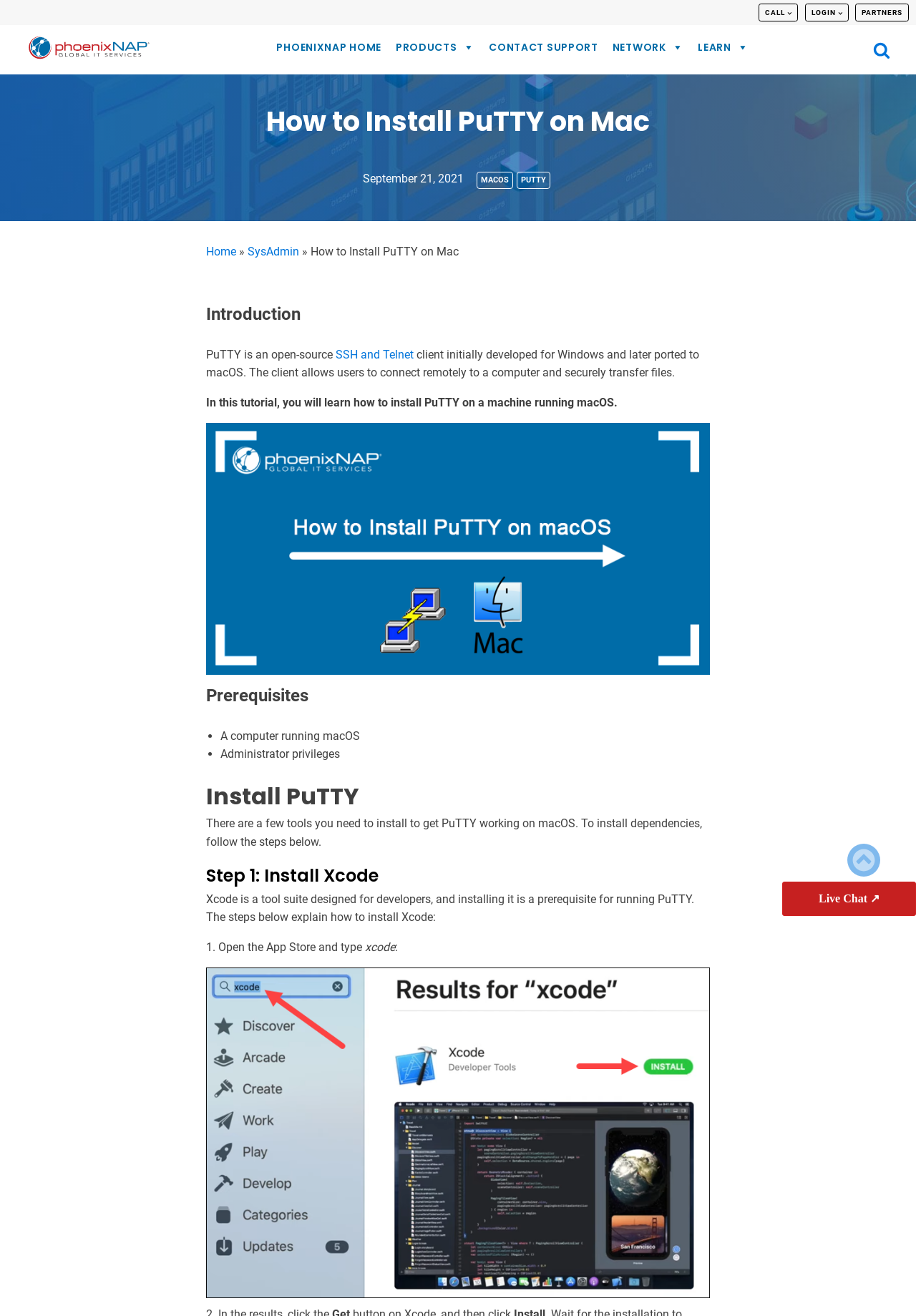What is required to install PuTTY on Mac?
With the help of the image, please provide a detailed response to the question.

According to the webpage, the prerequisites for installing PuTTY on Mac are a computer running macOS and administrator privileges.